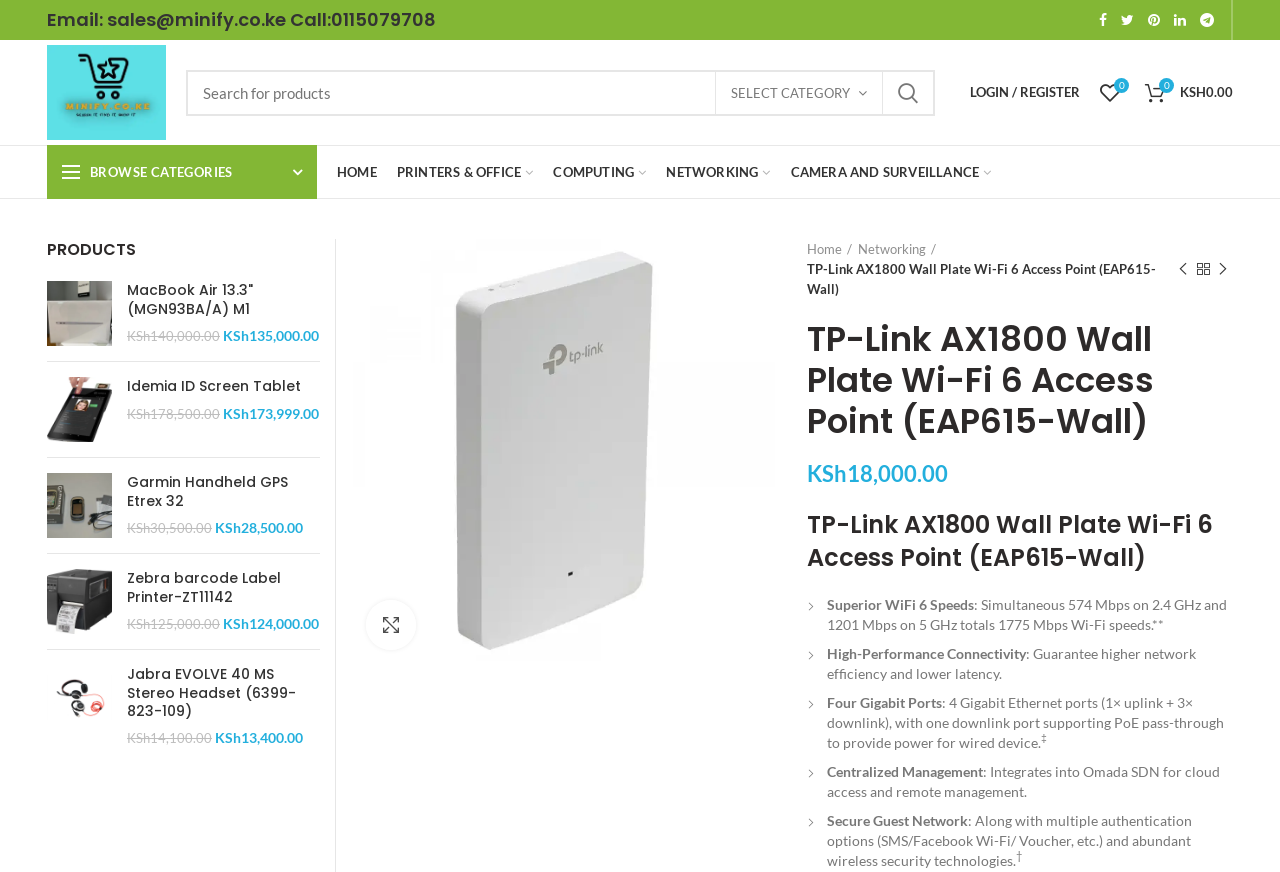Bounding box coordinates are specified in the format (top-left x, top-left y, bottom-right x, bottom-right y). All values are floating point numbers bounded between 0 and 1. Please provide the bounding box coordinate of the region this sentence describes: Networking

[0.513, 0.167, 0.61, 0.227]